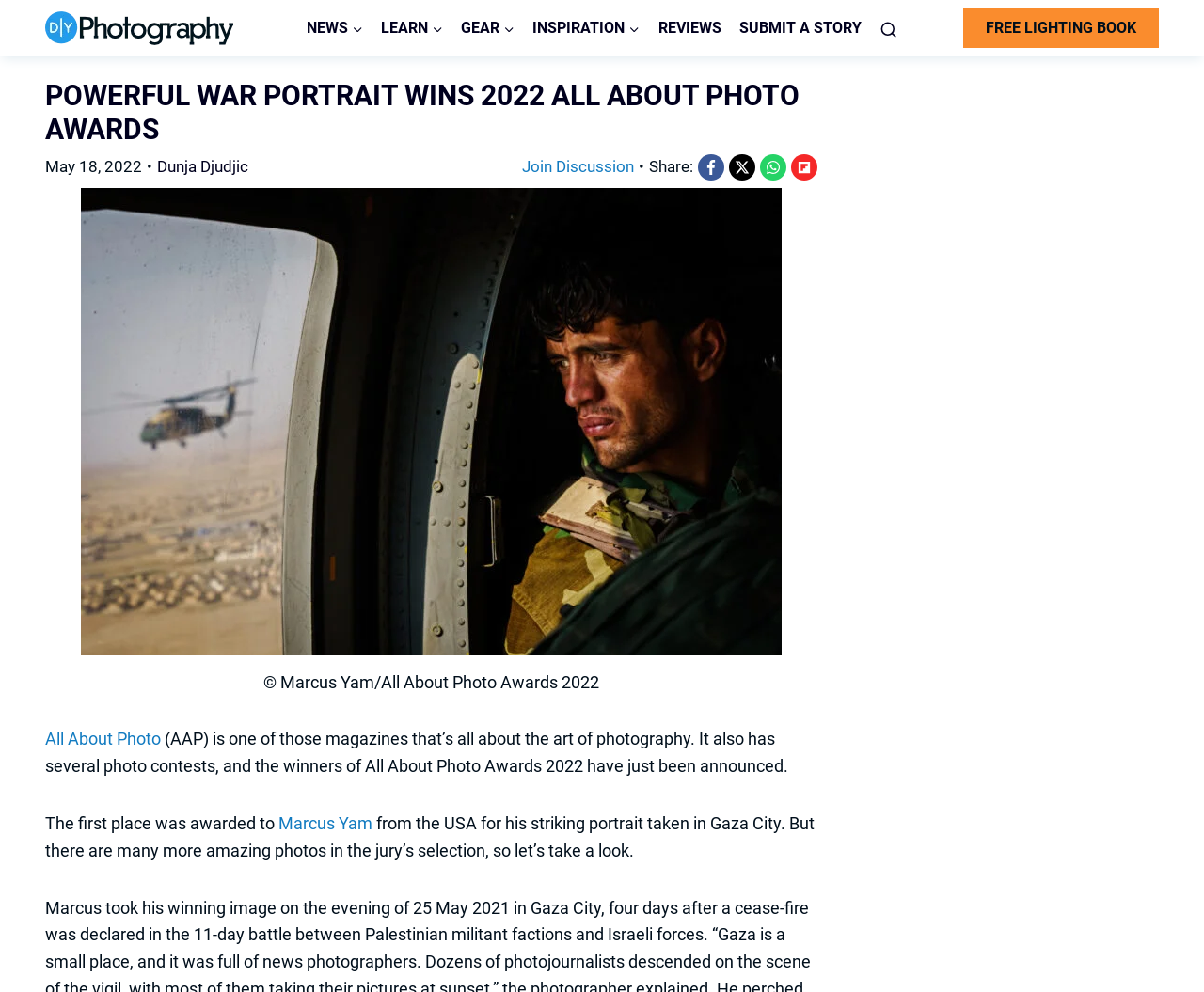Find the bounding box coordinates for the area that must be clicked to perform this action: "Search articles".

[0.723, 0.0, 0.753, 0.057]